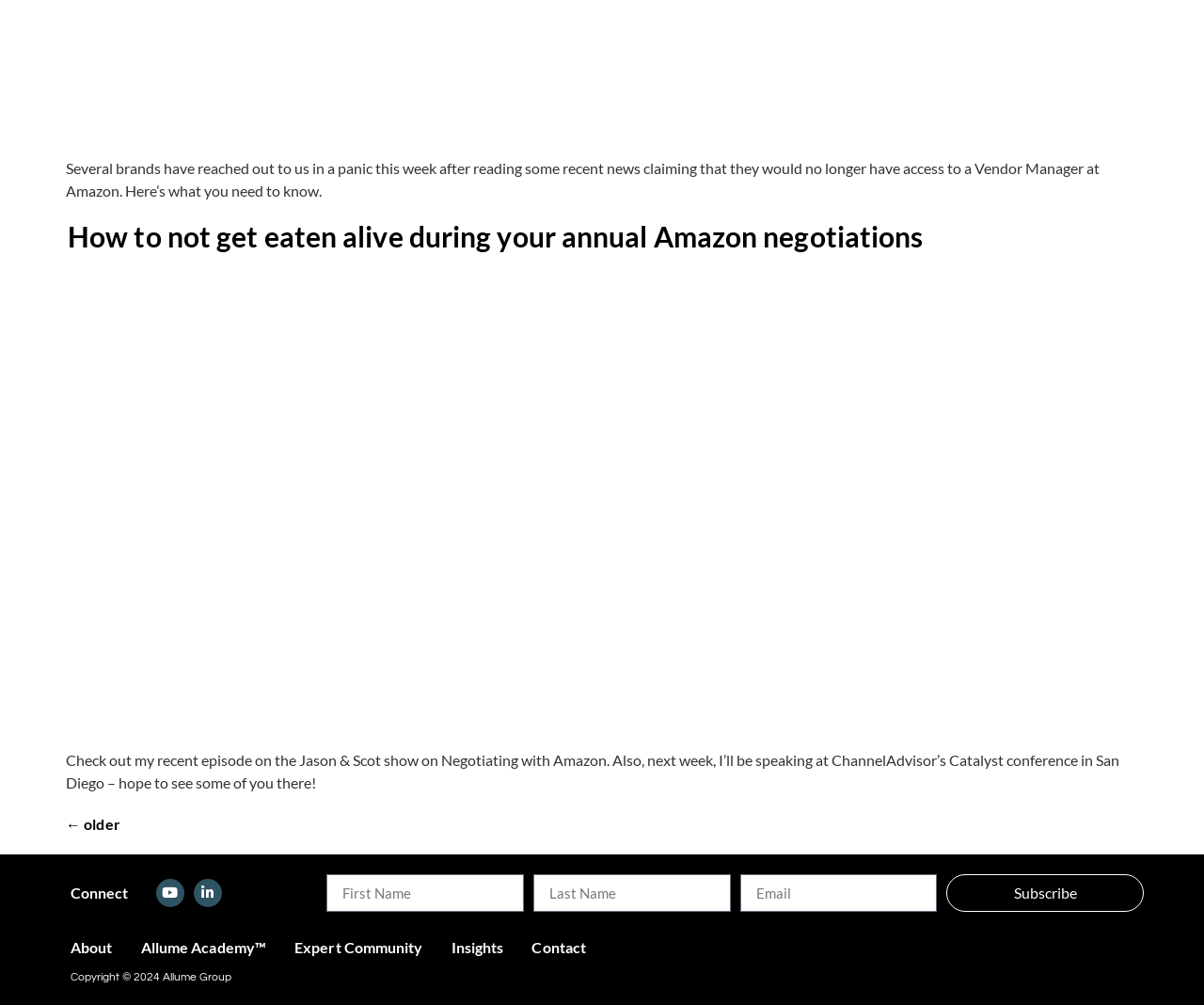Please answer the following question using a single word or phrase: 
What social media platforms are linked?

Youtube and Linkedin